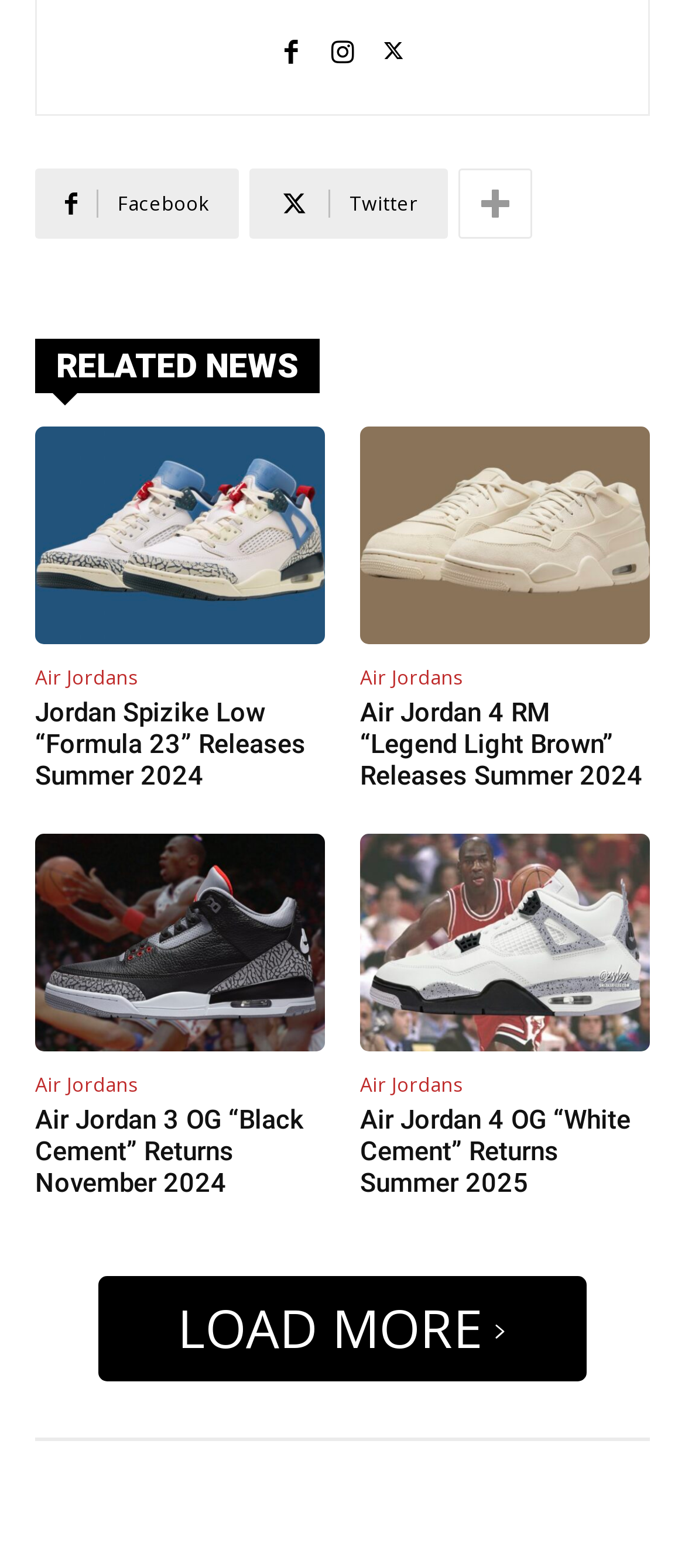What is the title of the news section?
Based on the image, answer the question with a single word or brief phrase.

RELATED NEWS